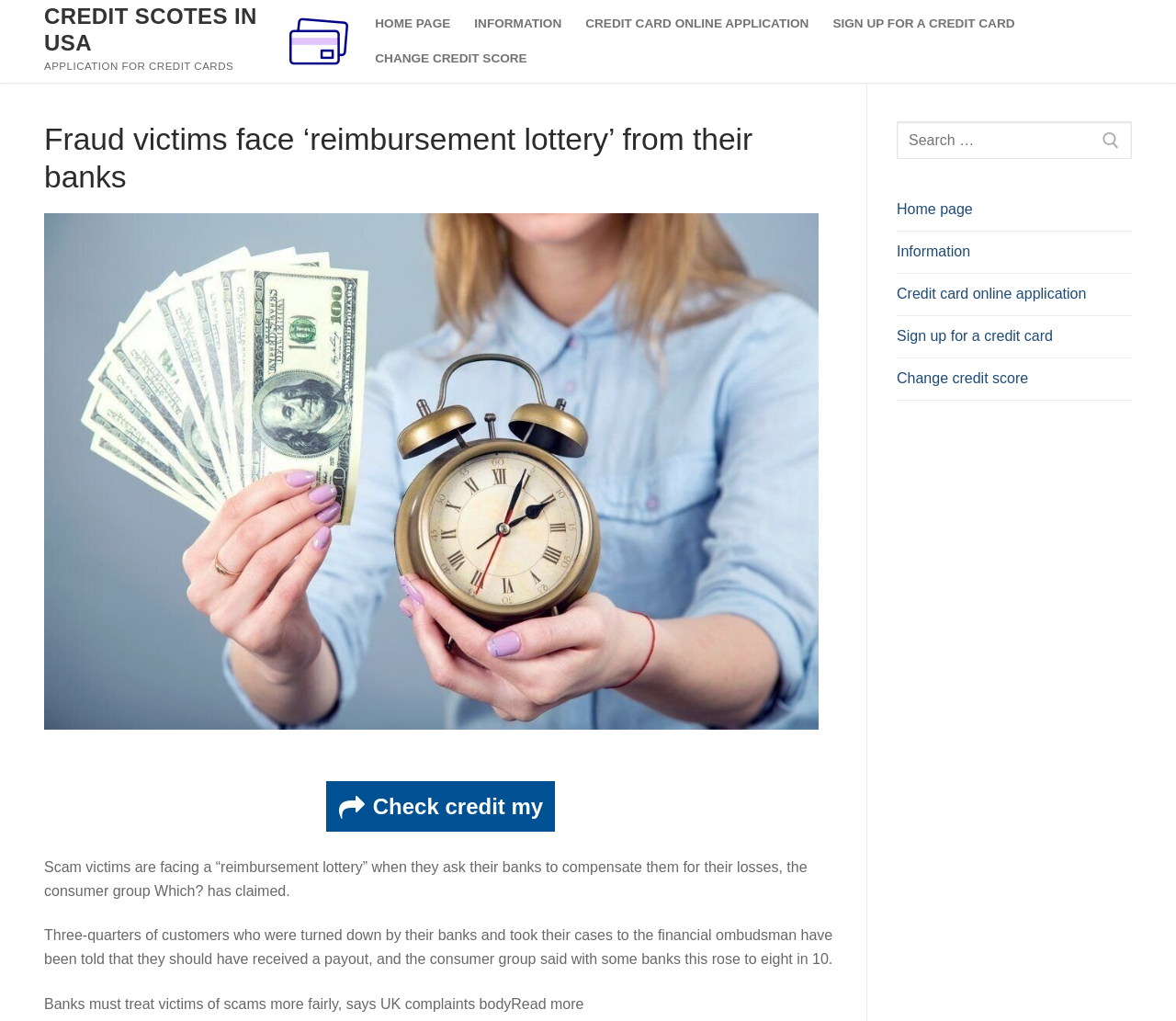Please determine the bounding box coordinates, formatted as (top-left x, top-left y, bottom-right x, bottom-right y), with all values as floating point numbers between 0 and 1. Identify the bounding box of the region described as: Credit card online application

[0.762, 0.268, 0.962, 0.309]